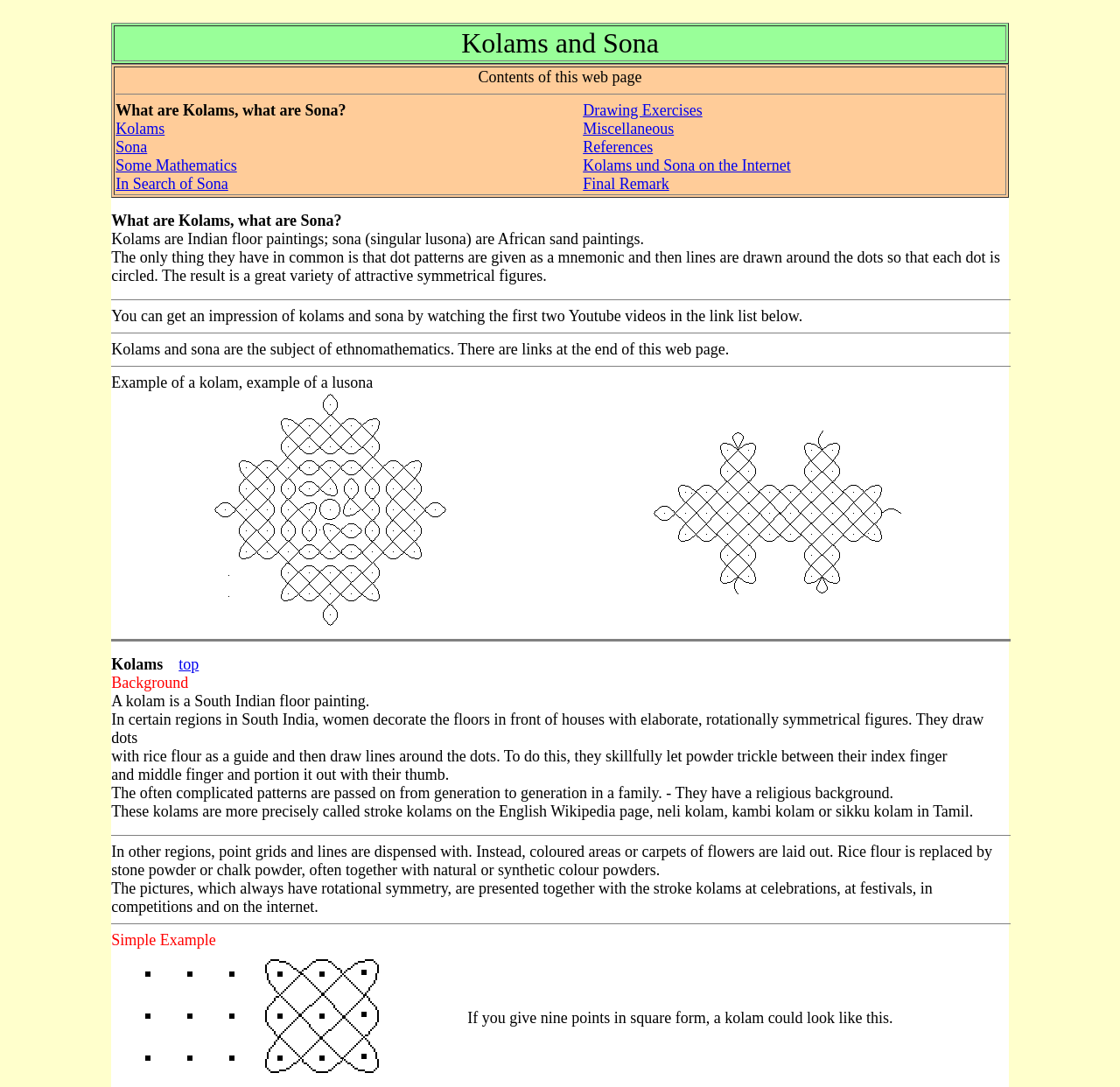Give a concise answer using one word or a phrase to the following question:
What is the significance of rotational symmetry in Kolams?

Presented at celebrations and festivals